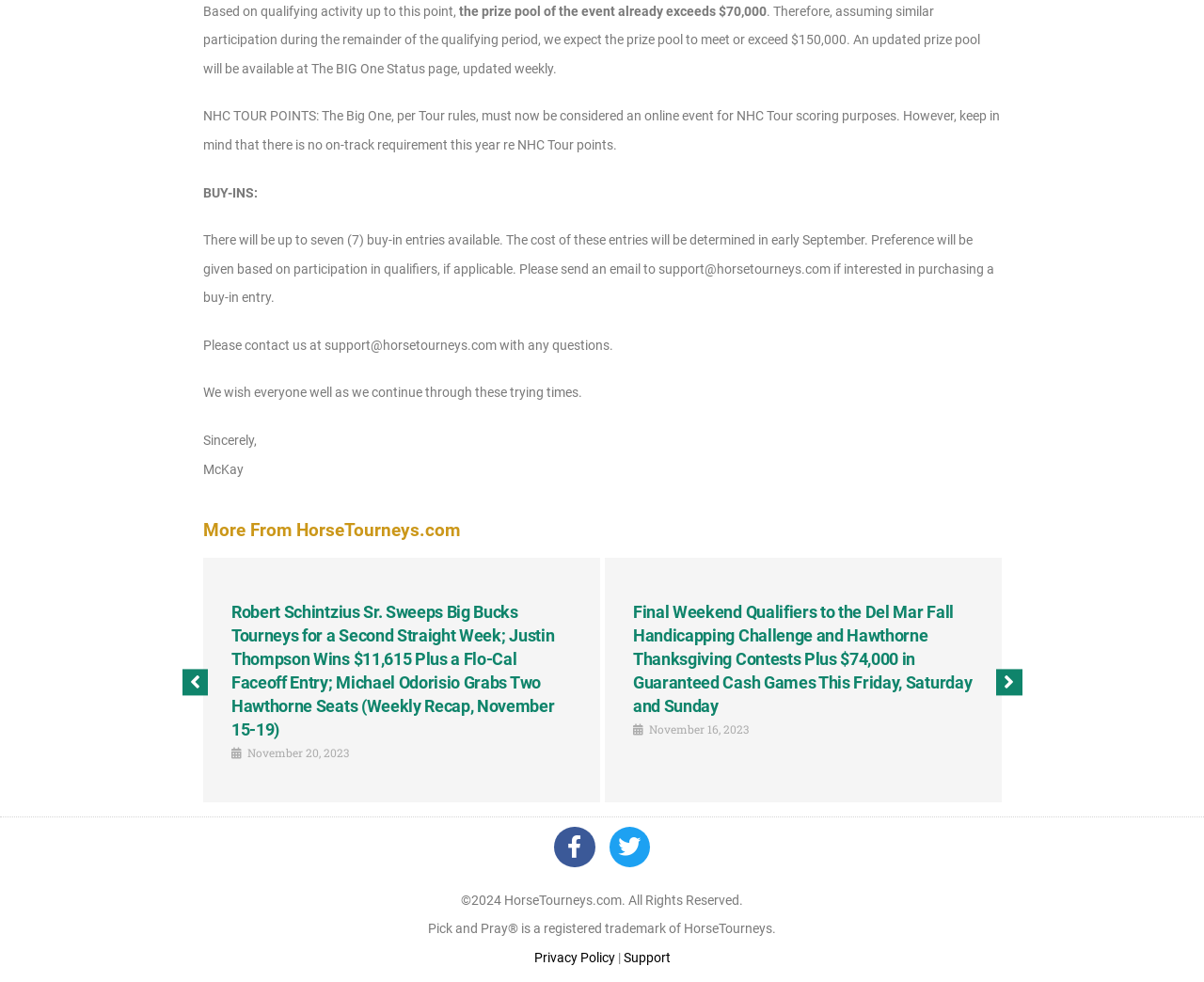What is the expected prize pool of the event?
Please answer using one word or phrase, based on the screenshot.

at least $150,000